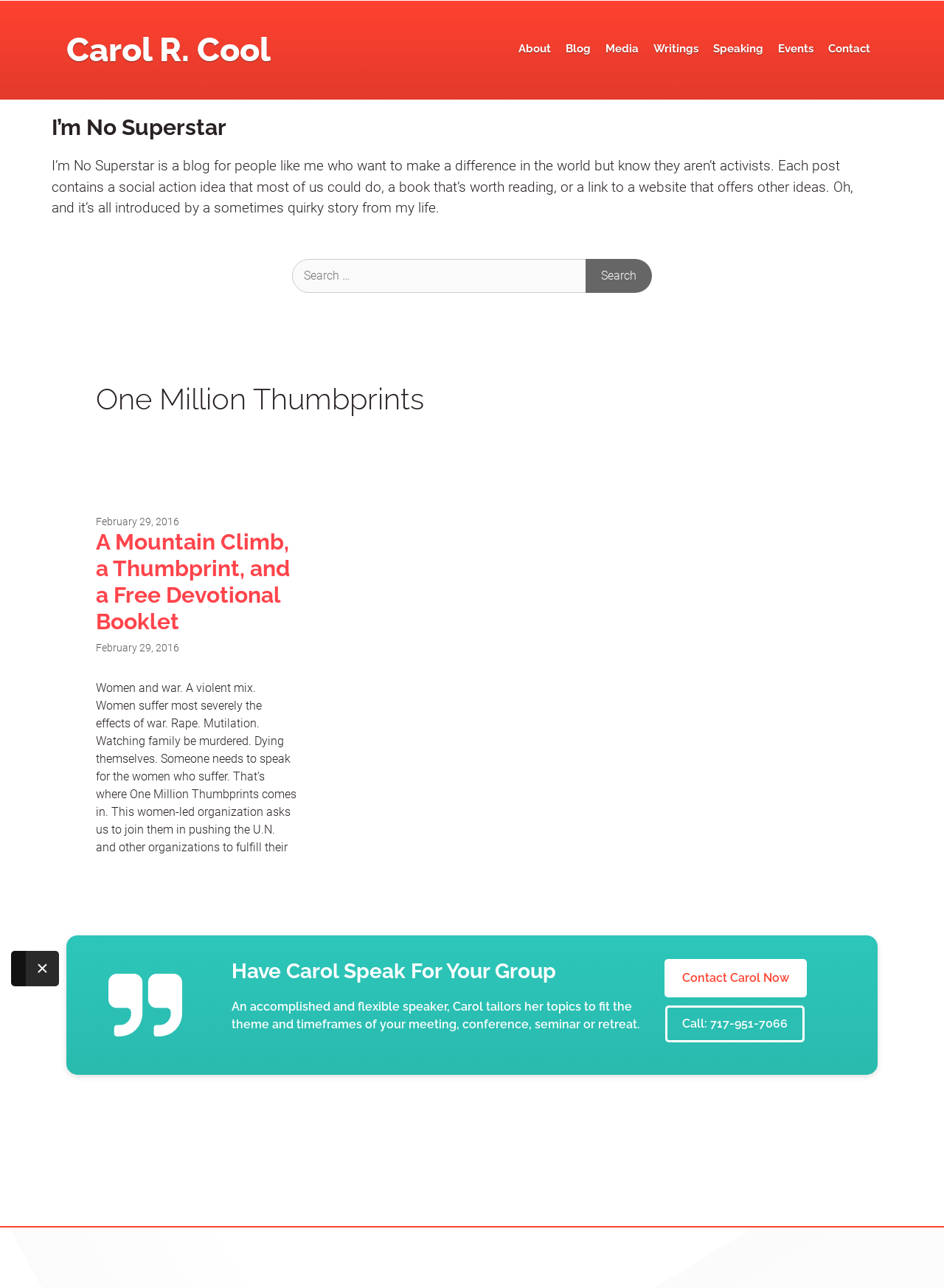Please specify the bounding box coordinates of the element that should be clicked to execute the given instruction: 'Contact Carol Now'. Ensure the coordinates are four float numbers between 0 and 1, expressed as [left, top, right, bottom].

[0.704, 0.744, 0.855, 0.774]